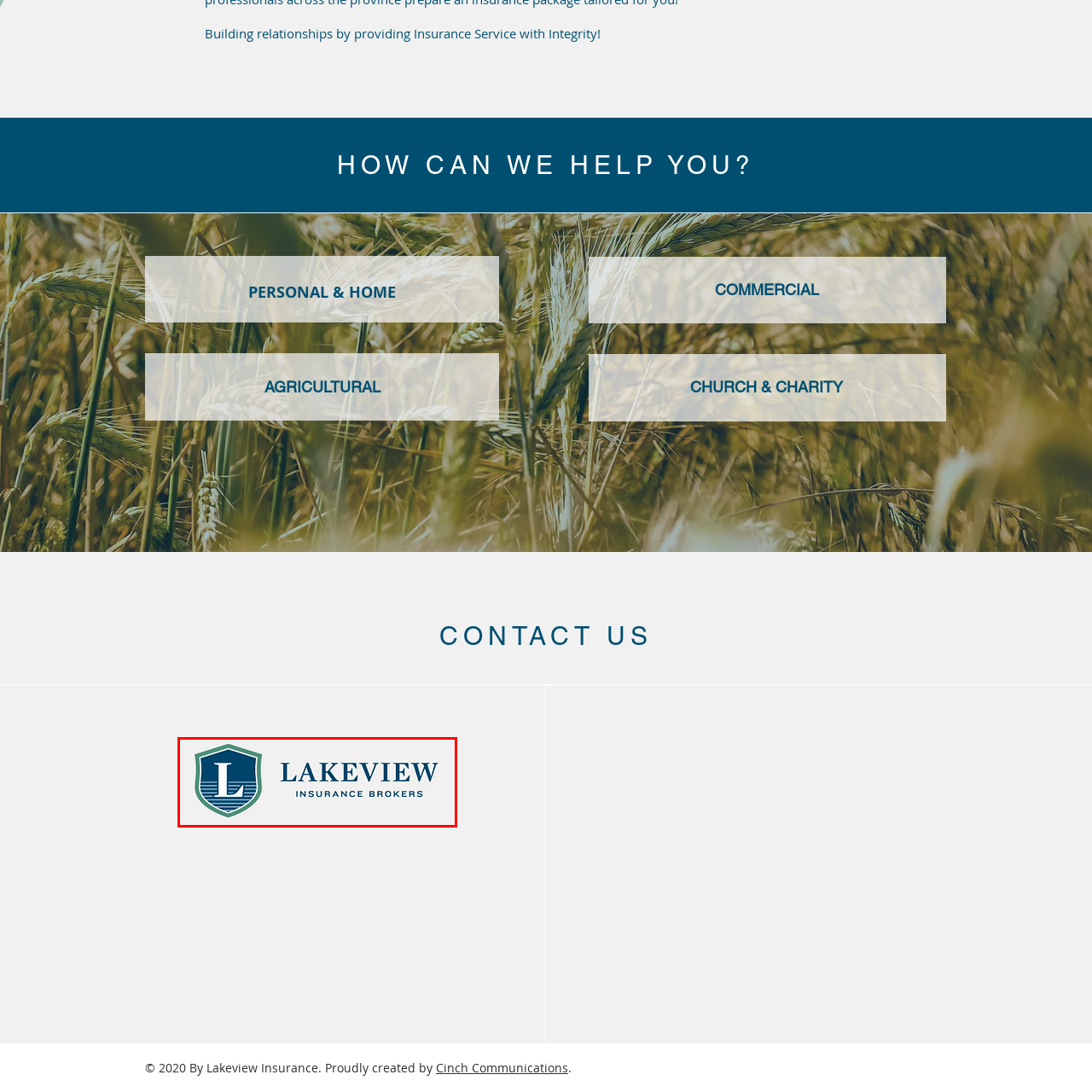Provide a thorough caption for the image that is surrounded by the red boundary.

The image features the logo of Lakeview Insurance Brokers, prominently displaying a stylized "L" within a shield design. The logo's color scheme includes deep blue and green hues, conveying a sense of trust and reliability, which are essential qualities for an insurance provider. Below the shield, the words "LAKEVIEW" are presented in bold, uppercase letters, emphasizing the brand name, while "INSURANCE BROKERS" is displayed in a smaller font, establishing the company's industry focus. This logo represents Lakeview Insurance Brokers' commitment to providing quality insurance services with integrity, as highlighted by their tagline on the webpage.